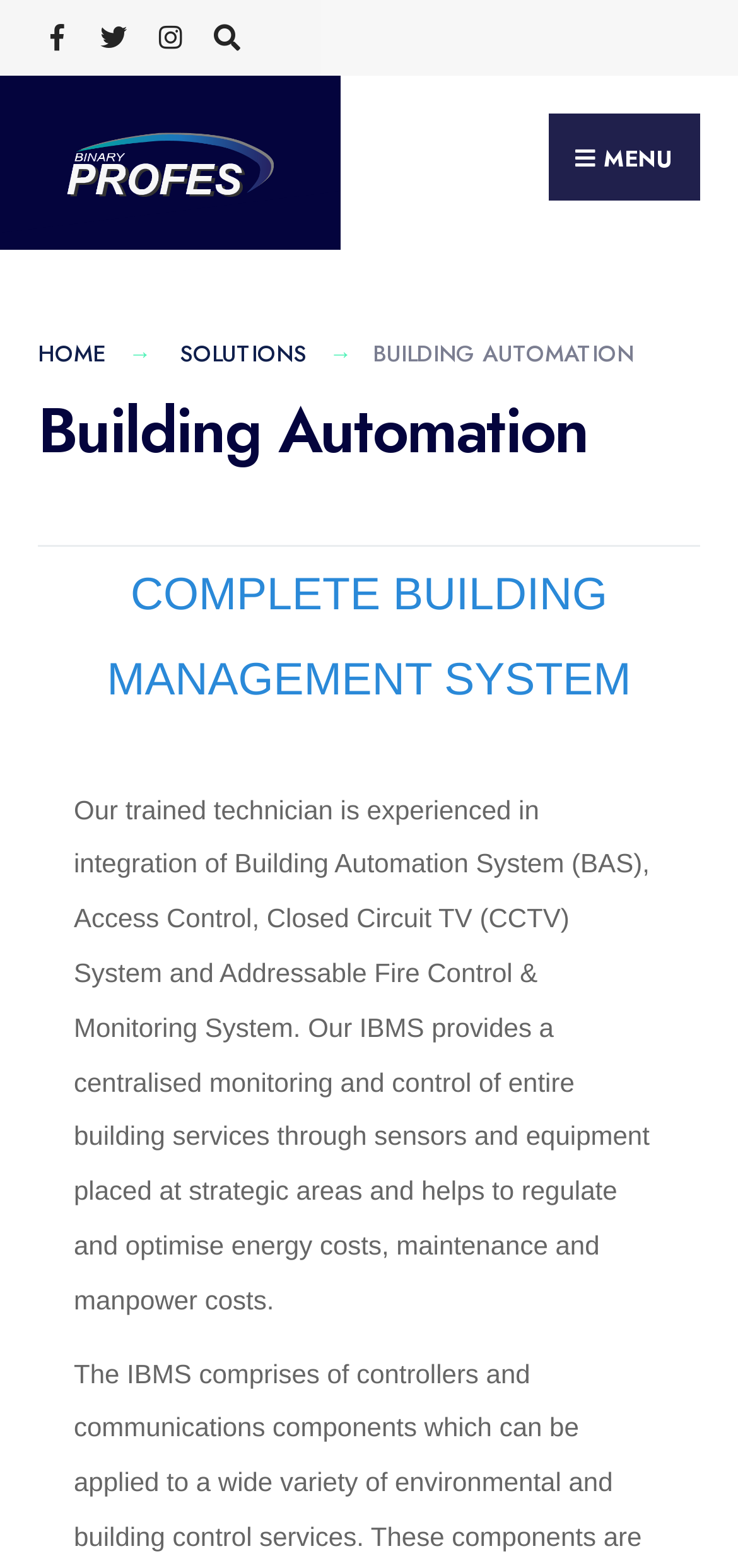Give a detailed account of the webpage.

The webpage is about Binary Profes, a professional service and solution provider, with a focus on building automation. At the top, there is a navigation section with four links, each represented by an icon: a house, a building, a chart, and a search icon. Below this, there is a logo and a link to the company's homepage, accompanied by an image.

To the right of the logo, there is a menu button labeled "MENU". Below this, there are four main links: "HOME", "SOLUTIONS", and a static text "BUILDING AUTOMATION". The "BUILDING AUTOMATION" text is also a heading, and below it, there is a more specific heading "COMPLETE BUILDING MANAGEMENT SYSTEM".

The main content of the page is a paragraph of text that describes the company's services in building automation, including integration of various systems and optimization of energy and maintenance costs. This text is positioned below the headings and takes up most of the page's width.

At the top-right corner, there is a search bar with a text box and a search button. The search bar can be opened and closed using the search icon in the navigation section and the "Close Search Window" button, respectively.